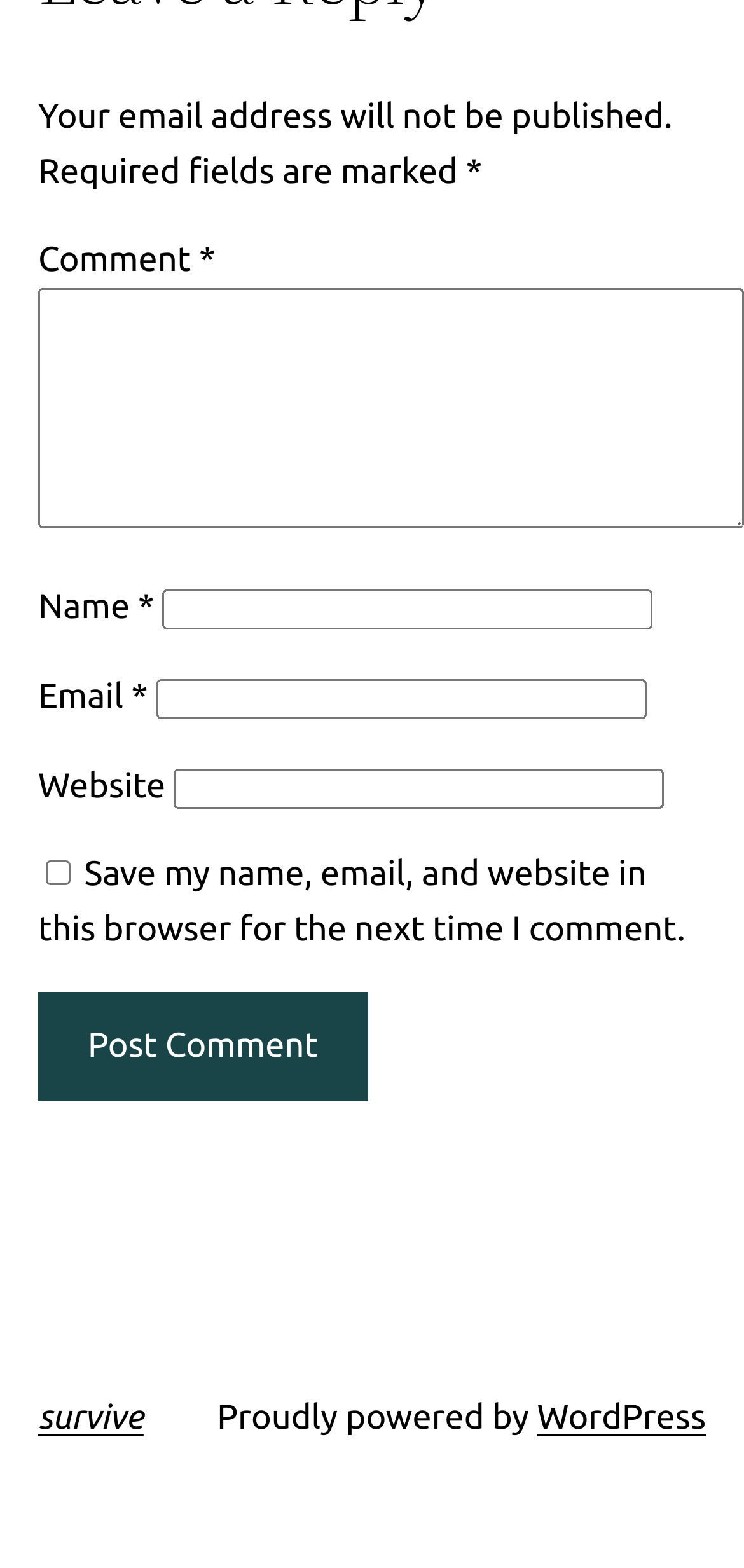What is the link 'survive' for?
Using the image as a reference, deliver a detailed and thorough answer to the question.

The link 'survive' is present in the footer section, but its purpose is not clear from the given webpage. It may lead to another webpage or resource, but its exact function is unknown.